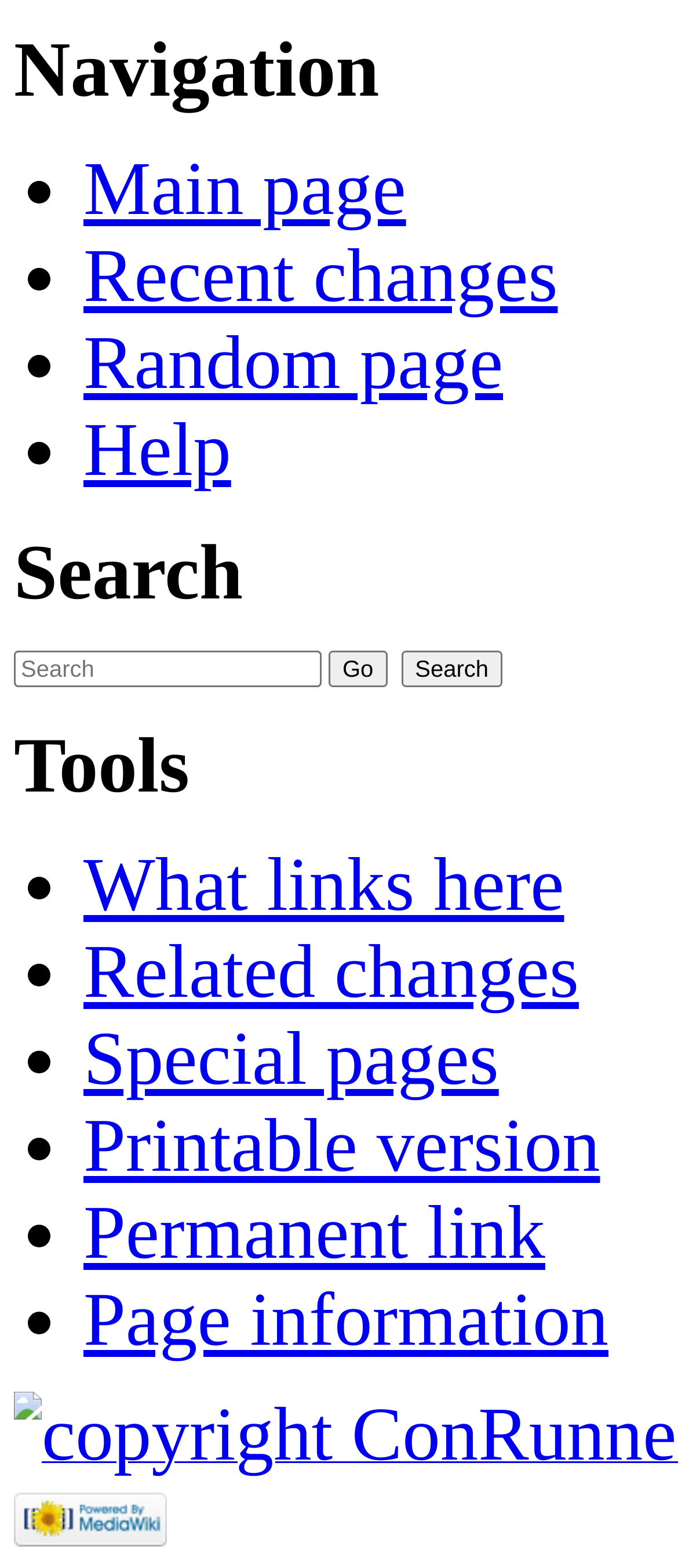Please locate the bounding box coordinates of the element's region that needs to be clicked to follow the instruction: "Click on random page". The bounding box coordinates should be provided as four float numbers between 0 and 1, i.e., [left, top, right, bottom].

[0.123, 0.206, 0.742, 0.259]